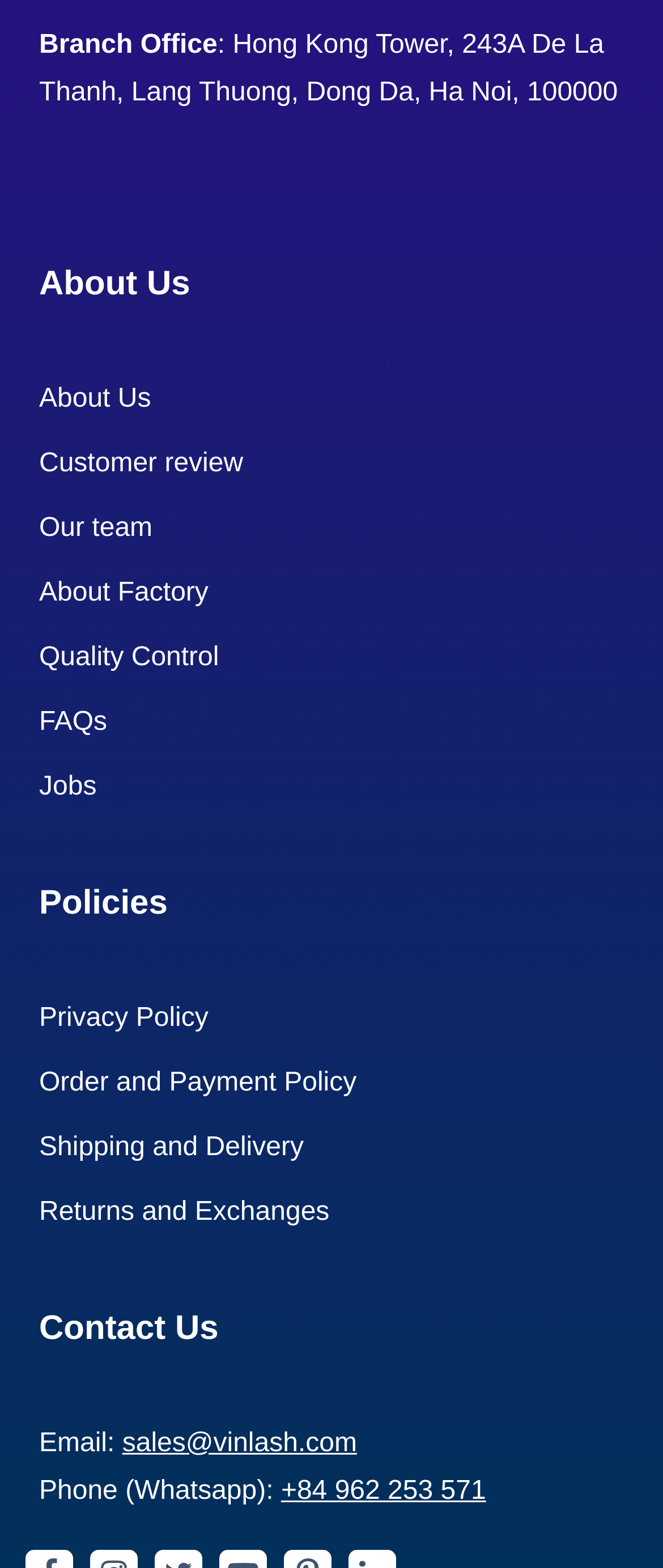How many policy links are there?
Examine the screenshot and reply with a single word or phrase.

4